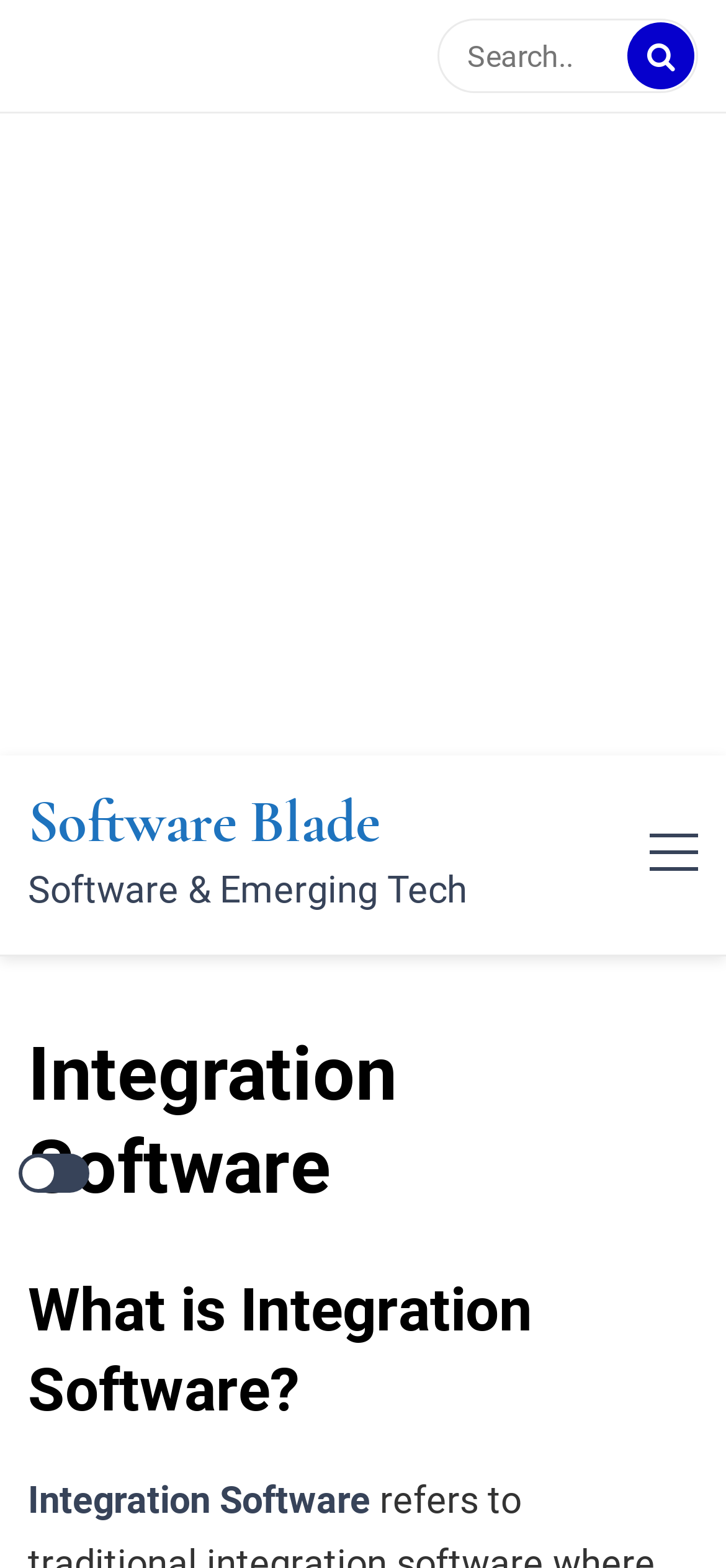Please provide the bounding box coordinates for the UI element as described: "Software Blade". The coordinates must be four floats between 0 and 1, represented as [left, top, right, bottom].

[0.038, 0.506, 0.523, 0.544]